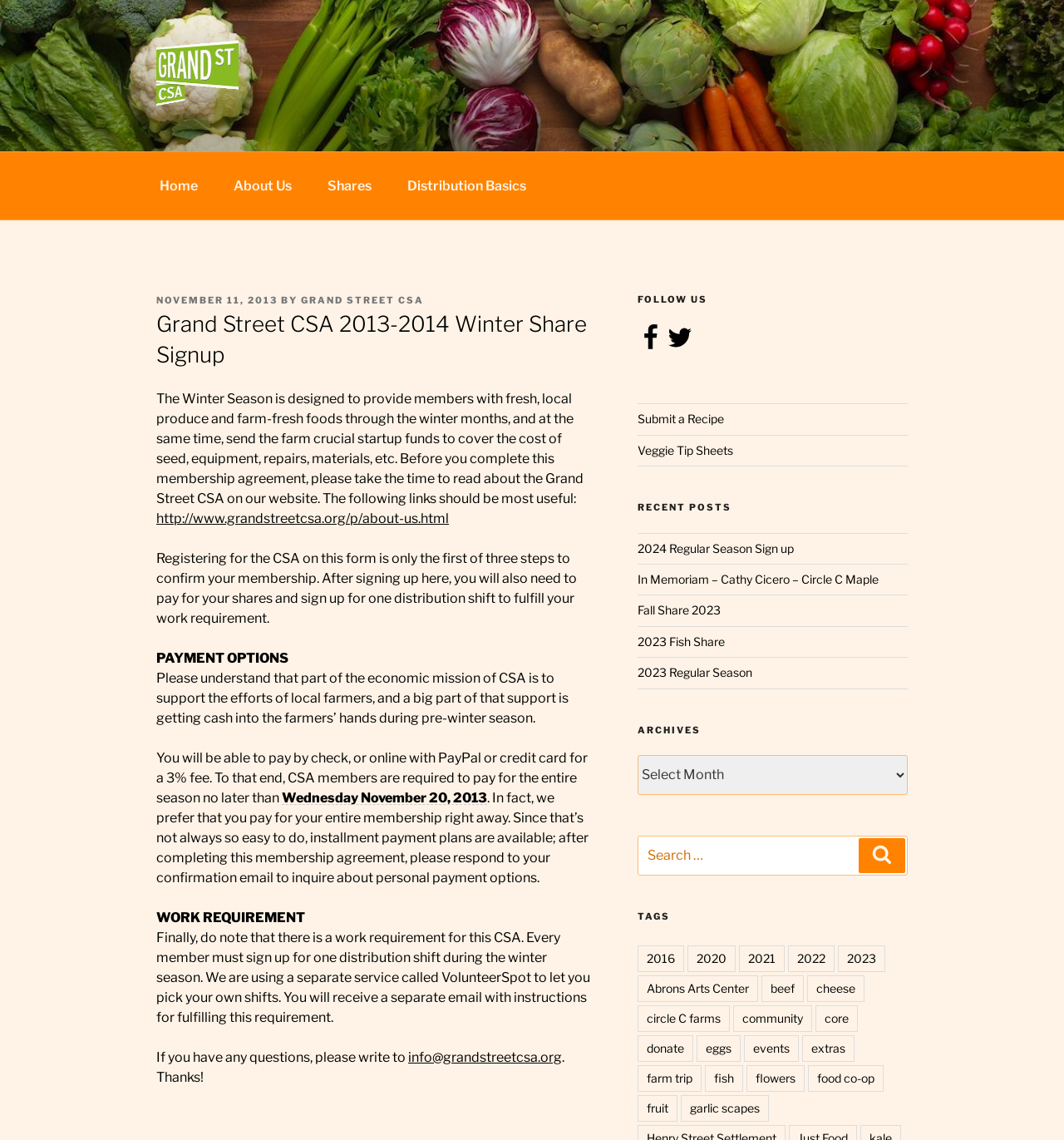Determine the bounding box coordinates of the clickable element to achieve the following action: 'Click on the 'Home' link'. Provide the coordinates as four float values between 0 and 1, formatted as [left, top, right, bottom].

[0.134, 0.143, 0.202, 0.184]